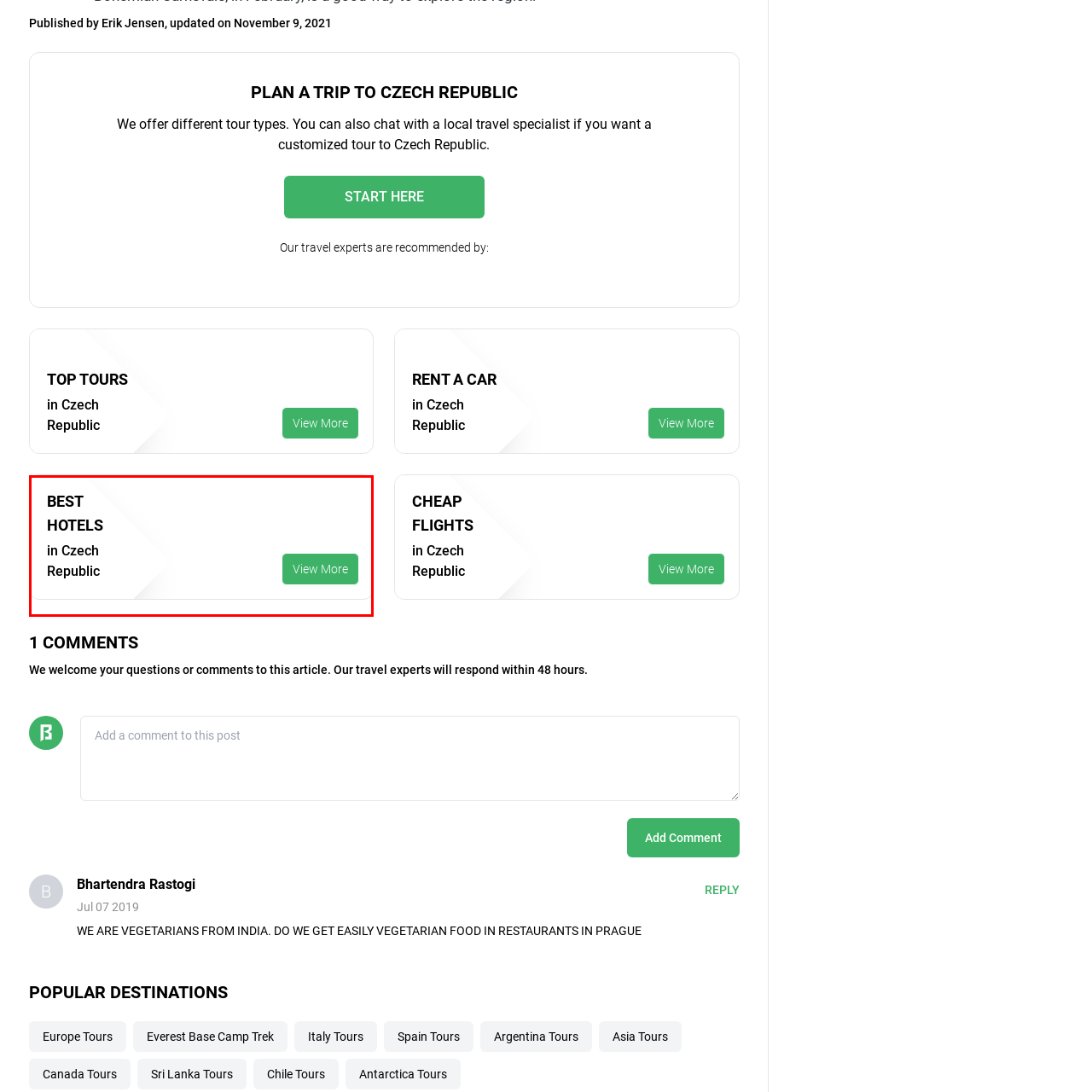Please review the image enclosed by the red bounding box and give a detailed answer to the following question, utilizing the information from the visual: What is the purpose of the green button?

The green button labeled 'View More' is designed to encourage viewers to explore additional information or listings related to the best hotels available in the Czech Republic, thereby attracting potential travelers looking for quality lodging.